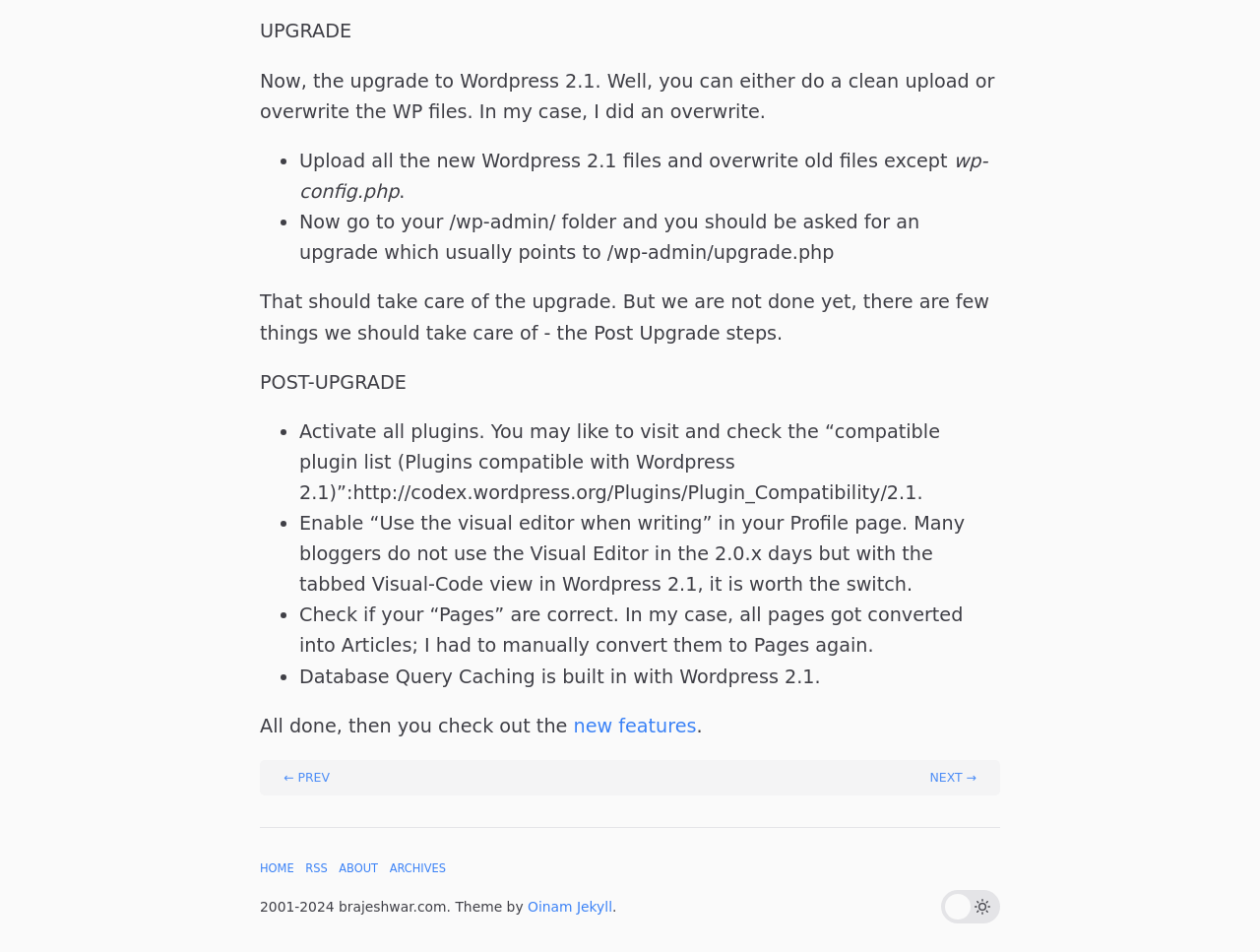Identify the bounding box coordinates of the section to be clicked to complete the task described by the following instruction: "Visit the 'EDITORS' page". The coordinates should be four float numbers between 0 and 1, formatted as [left, top, right, bottom].

None